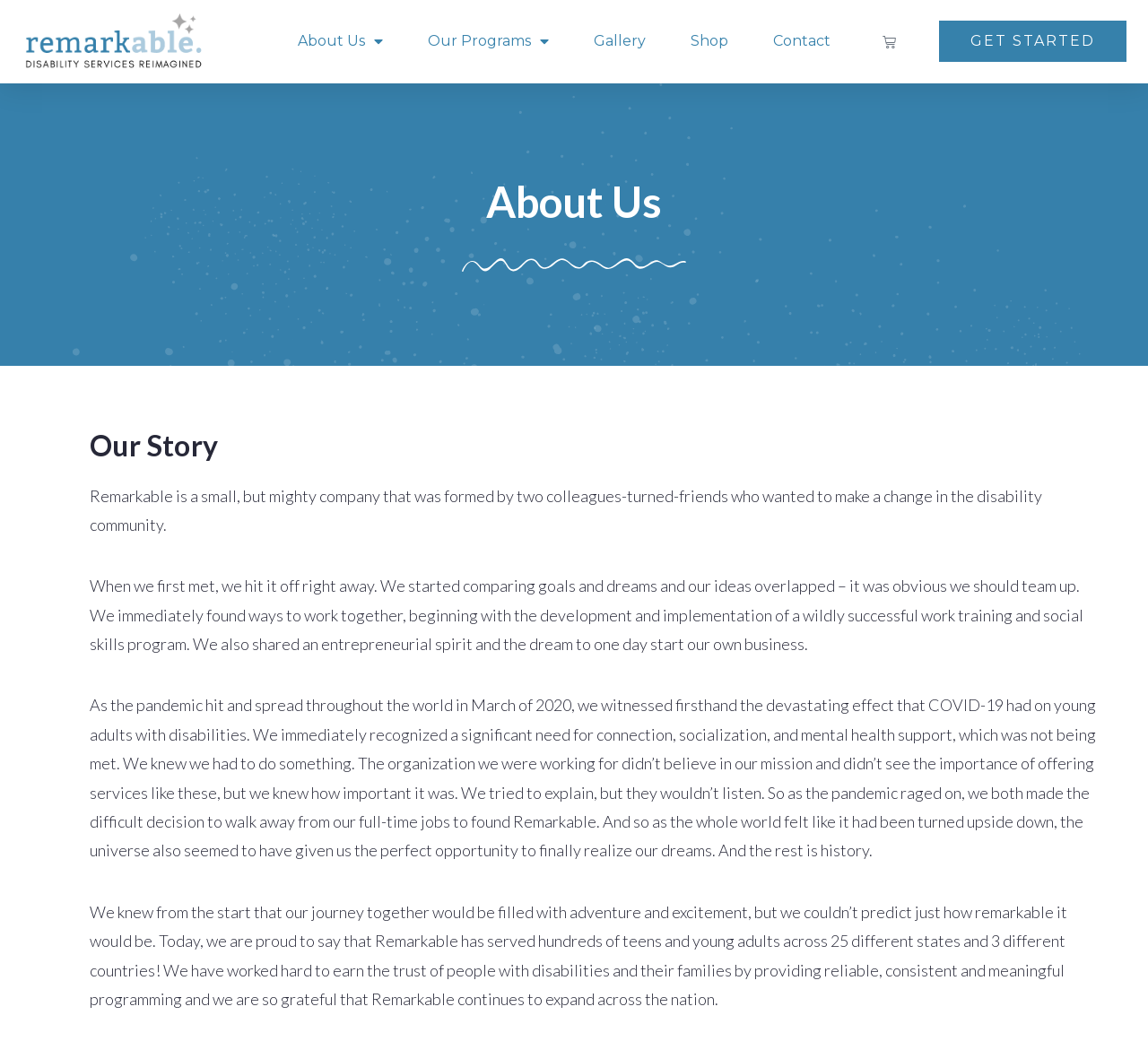What is the main topic of the 'Our Story' section?
Look at the image and provide a short answer using one word or a phrase.

Founding of Remarkable